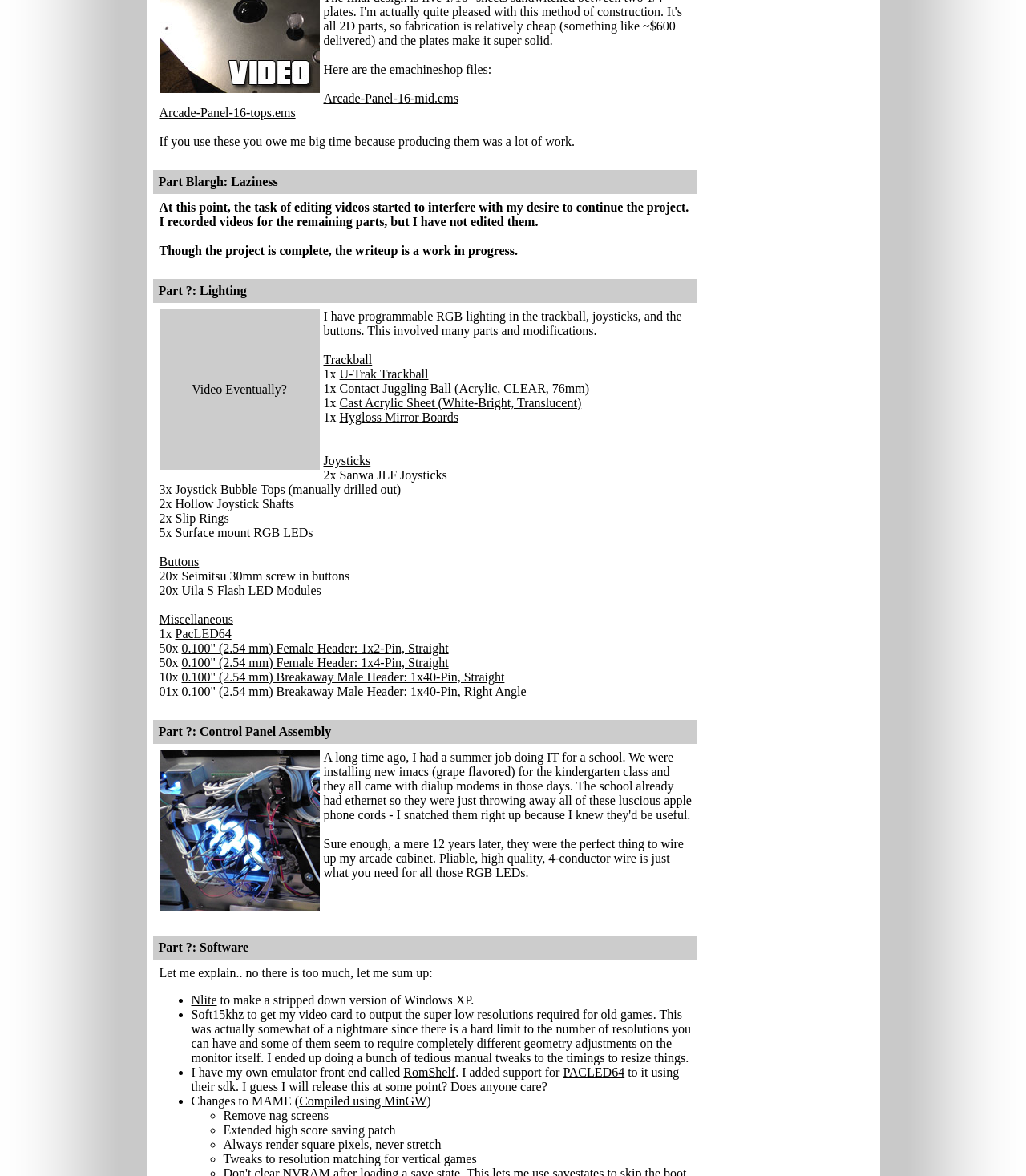Identify the bounding box coordinates for the element that needs to be clicked to fulfill this instruction: "Click the 'RomShelf' link". Provide the coordinates in the format of four float numbers between 0 and 1: [left, top, right, bottom].

[0.393, 0.906, 0.444, 0.918]